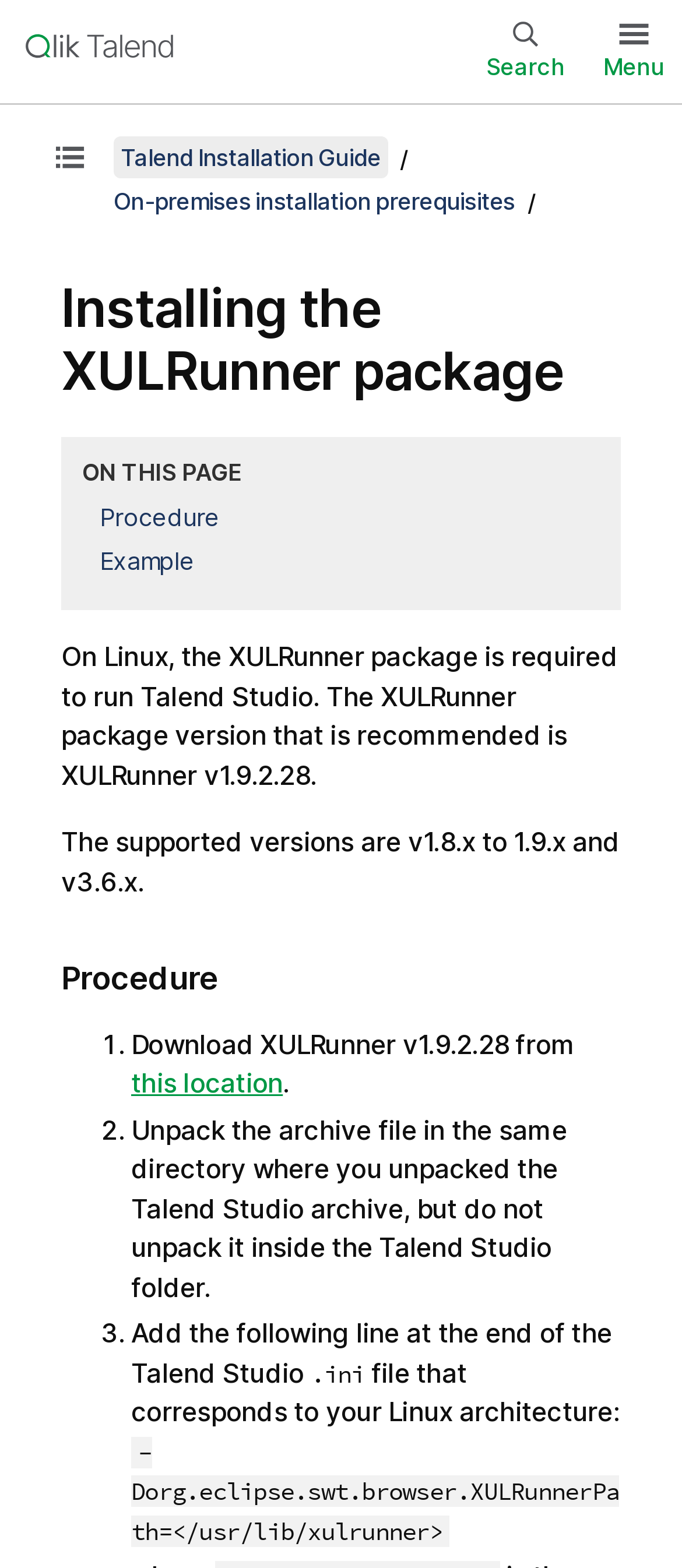Please locate and retrieve the main header text of the webpage.

Installing the XULRunner package